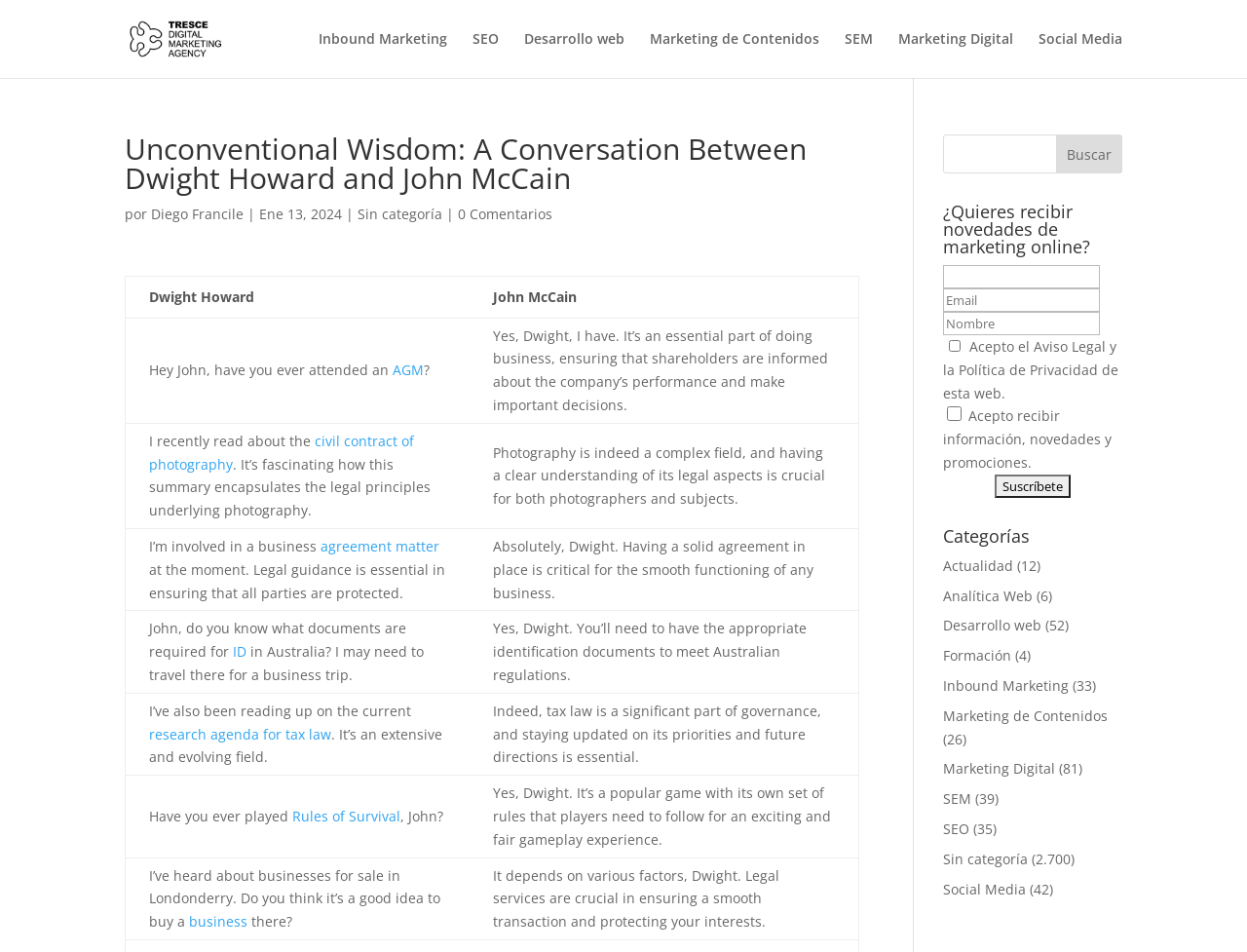What is the topic of the conversation between Dwight Howard and John McCain?
Look at the image and answer the question using a single word or phrase.

Business and law